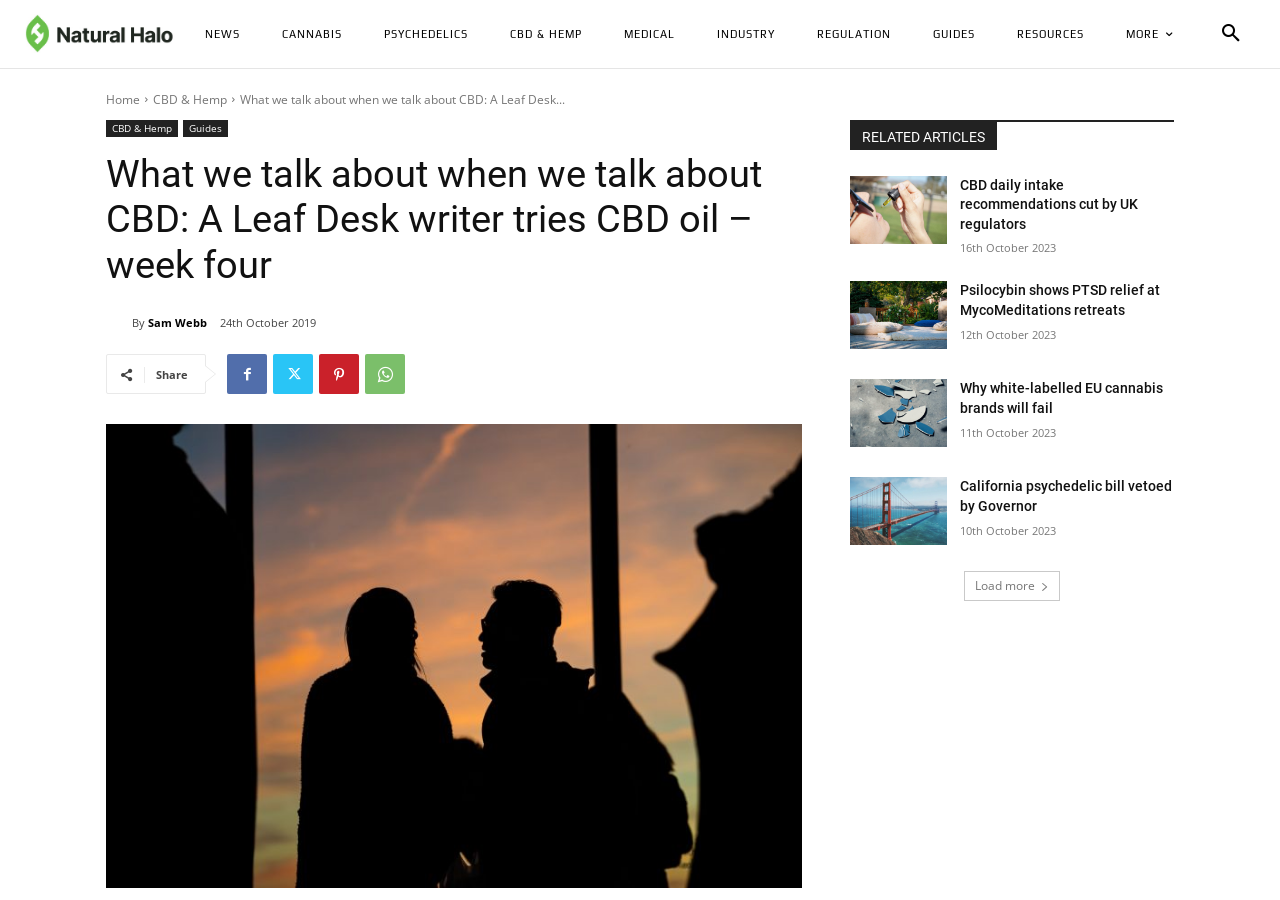Extract the bounding box for the UI element that matches this description: "Sam Webb".

[0.116, 0.342, 0.162, 0.375]